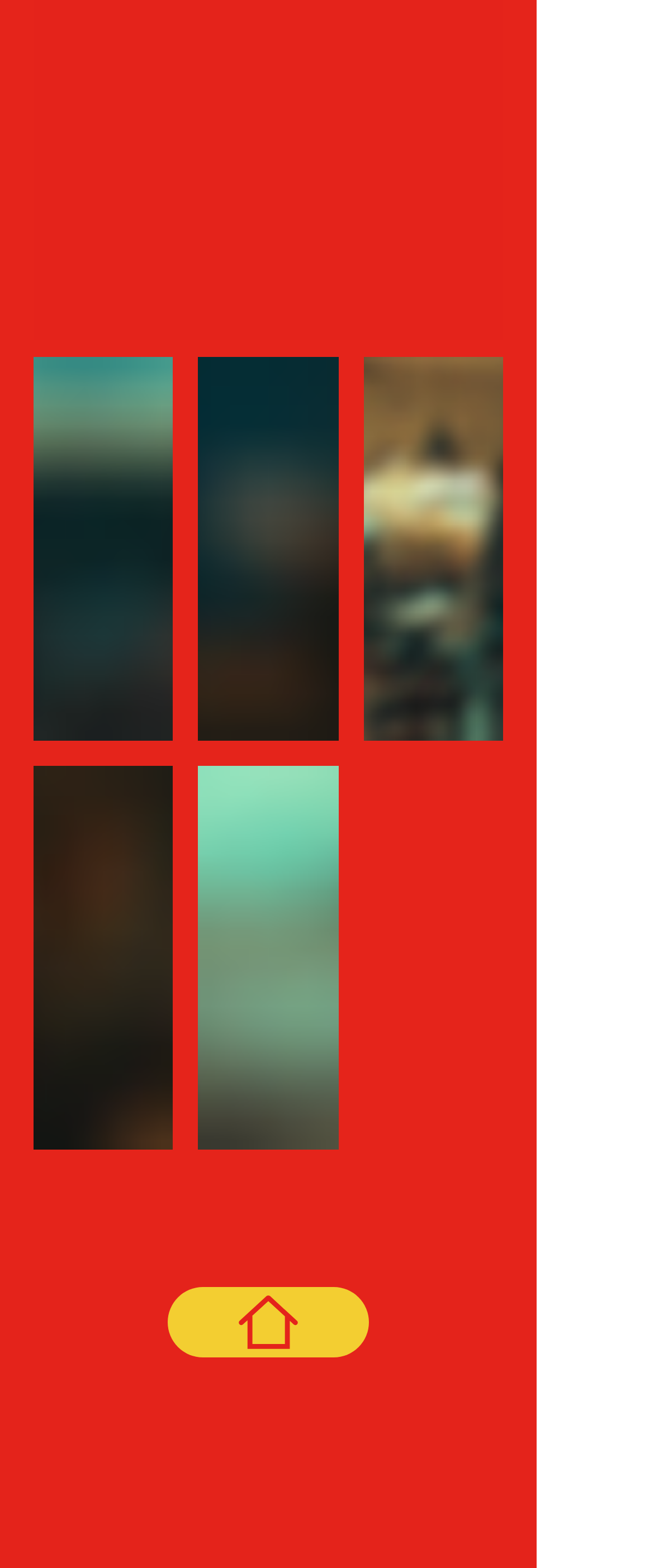Find the UI element described as: "Home" and predict its bounding box coordinates. Ensure the coordinates are four float numbers between 0 and 1, [left, top, right, bottom].

[0.256, 0.821, 0.564, 0.865]